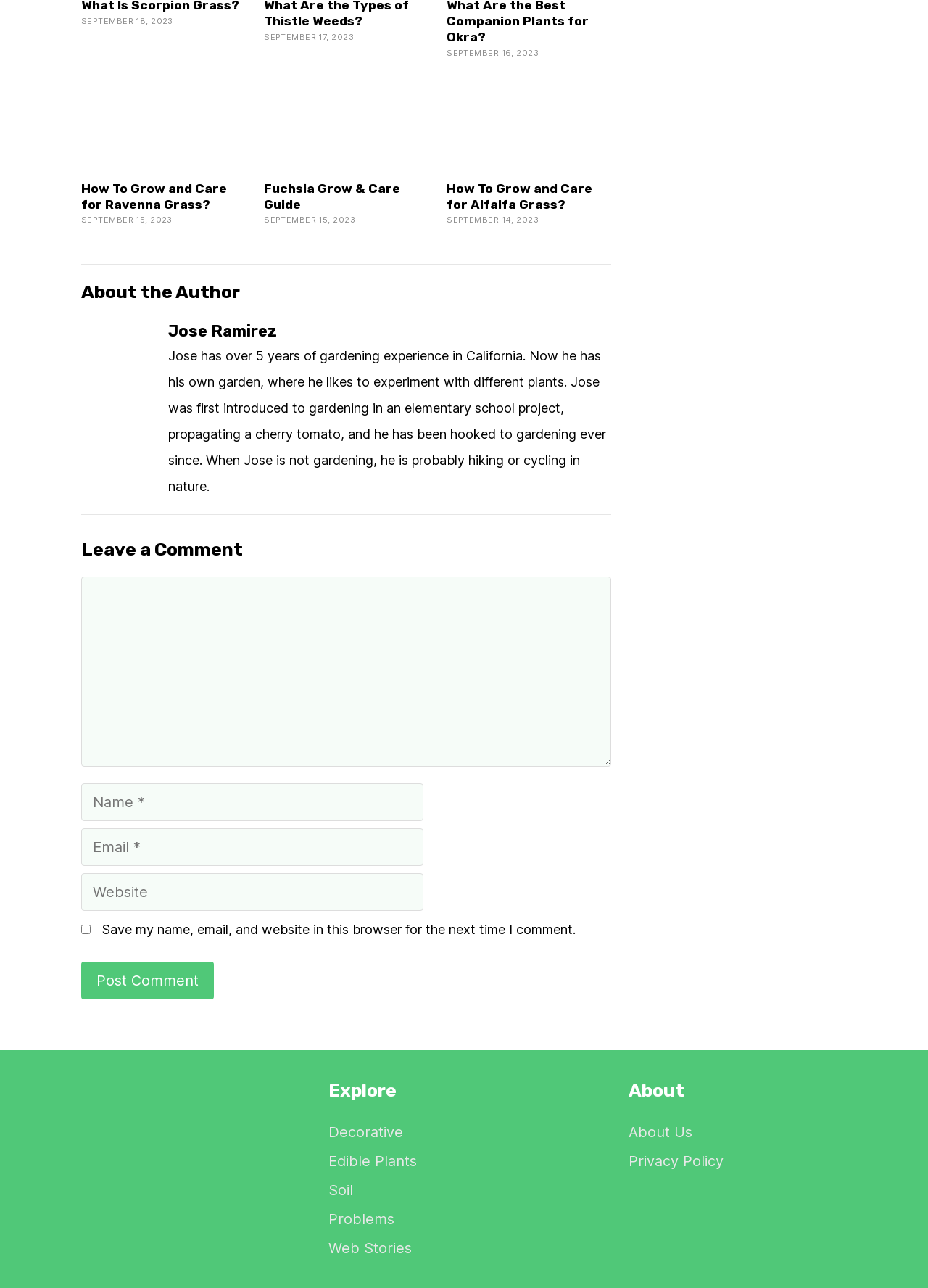Determine the bounding box for the UI element described here: "繁體中文".

None